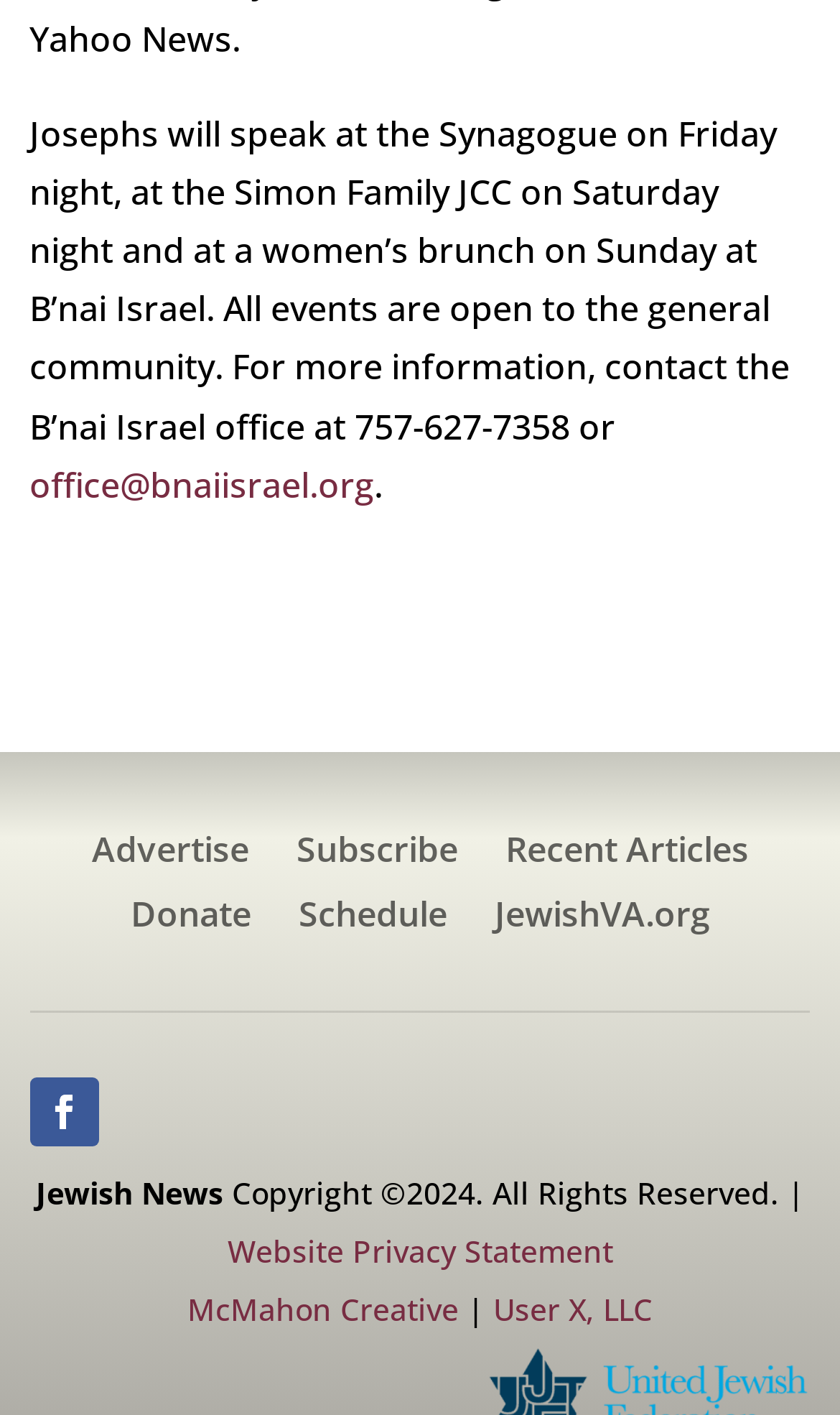Please find the bounding box coordinates (top-left x, top-left y, bottom-right x, bottom-right y) in the screenshot for the UI element described as follows: User X, LLC

[0.587, 0.911, 0.777, 0.94]